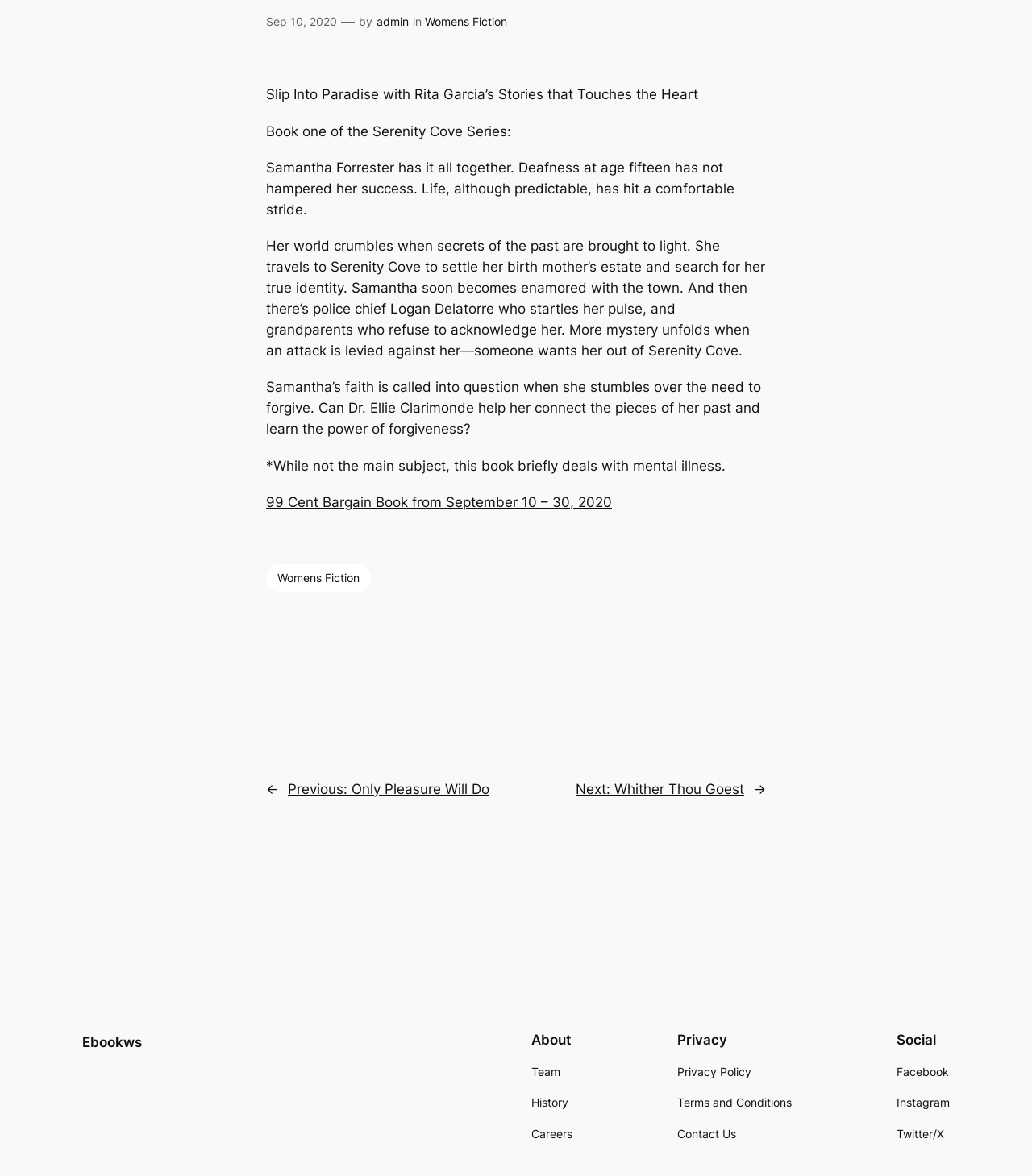Show the bounding box coordinates for the HTML element as described: "Instagram".

[0.868, 0.93, 0.92, 0.946]